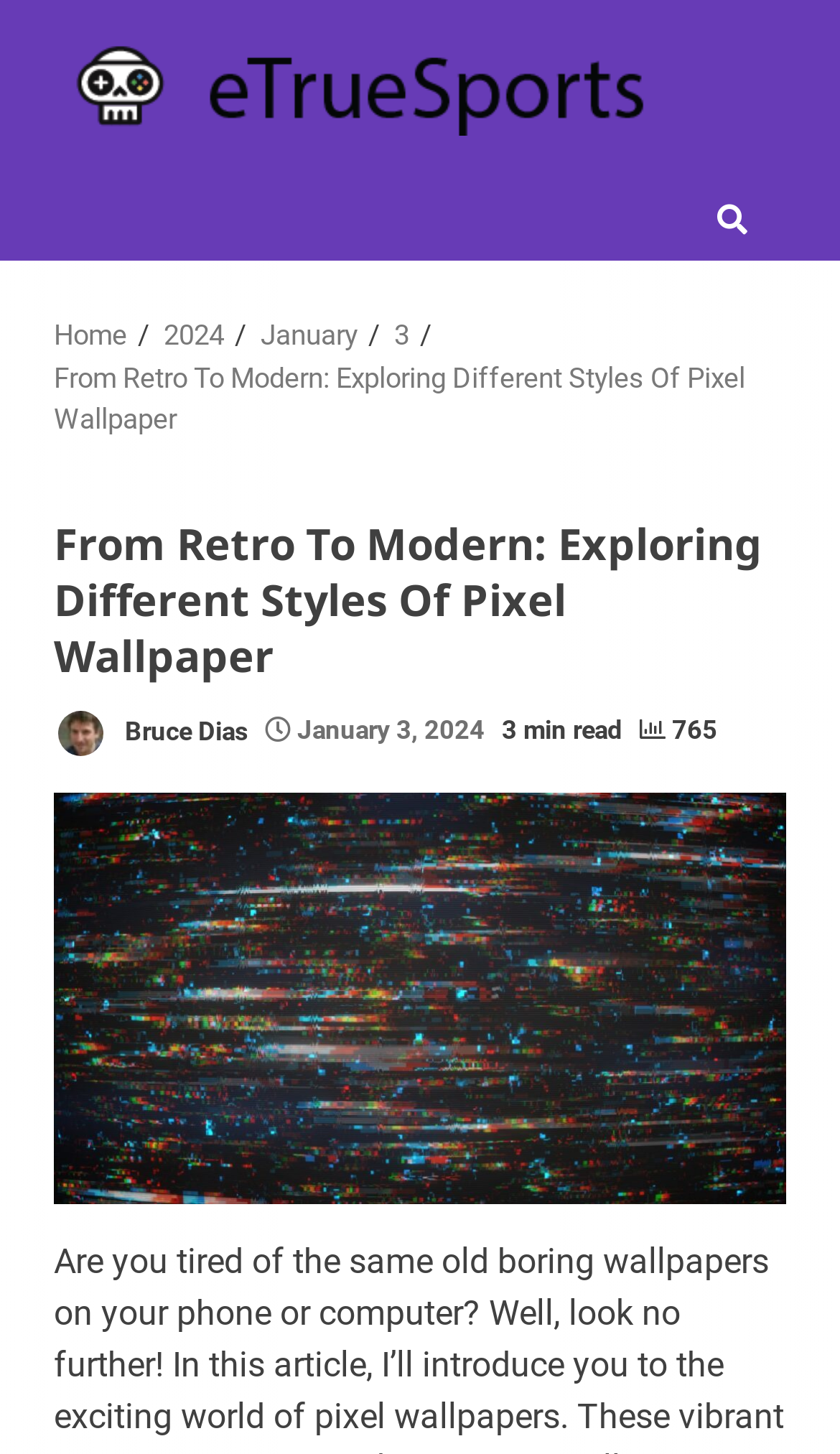Determine the title of the webpage and give its text content.

From Retro To Modern: Exploring Different Styles Of Pixel Wallpaper